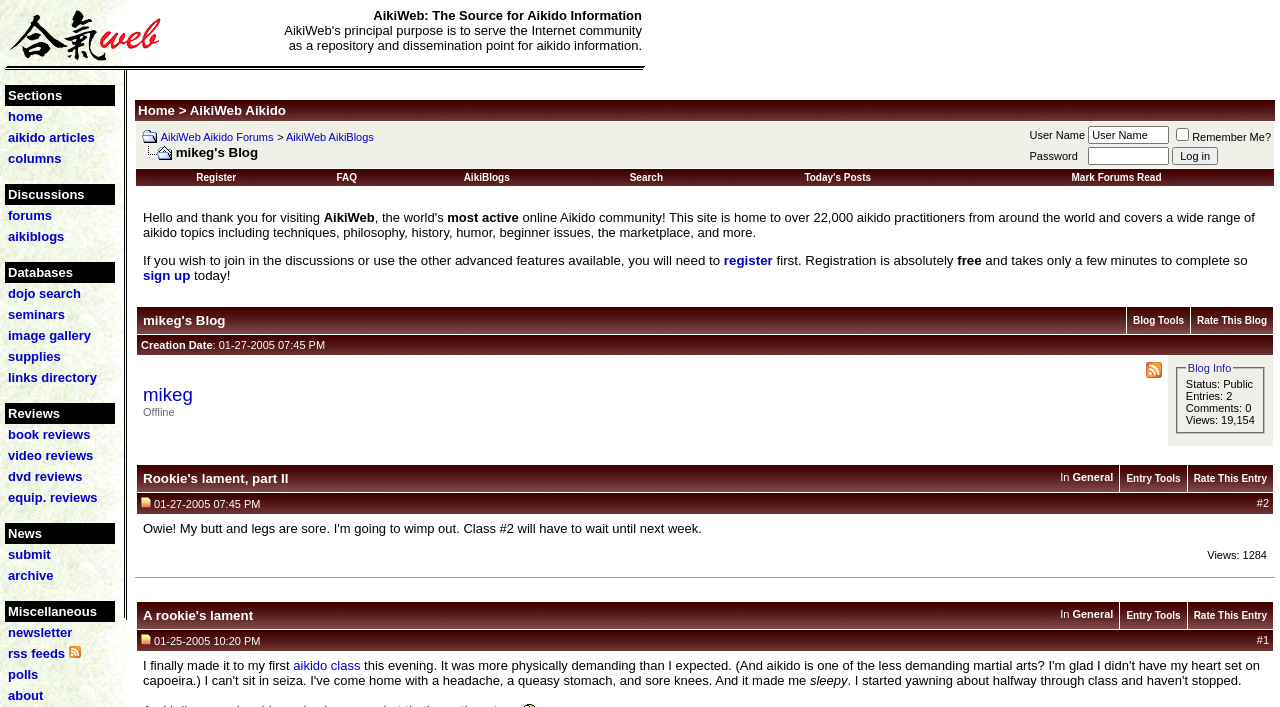Provide the bounding box coordinates of the UI element this sentence describes: "newsletter".

[0.006, 0.884, 0.056, 0.905]